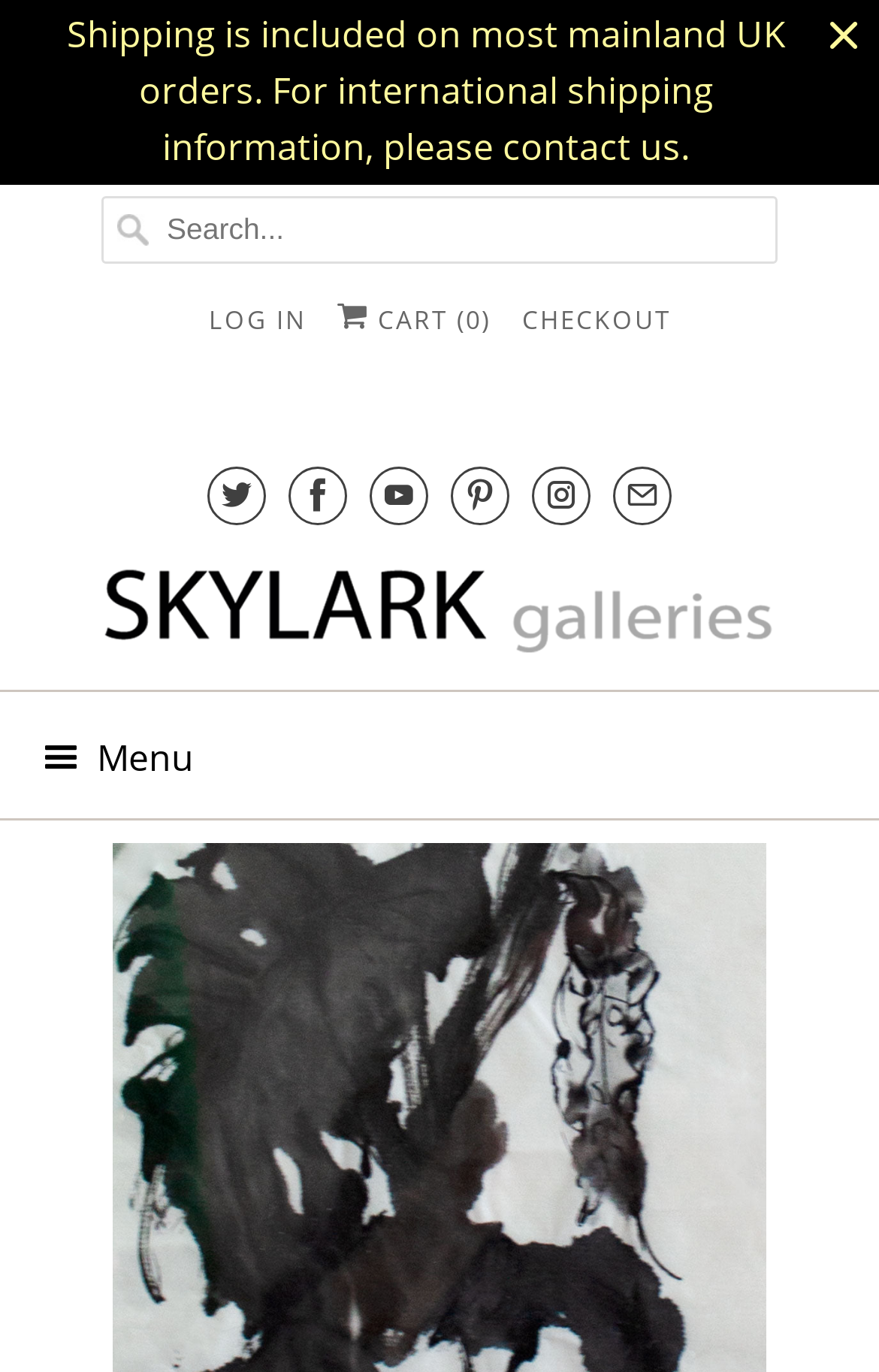Examine the image and give a thorough answer to the following question:
What type of artwork is featured on this page?

The page appears to be showcasing a specific artwork, a drawing of a Swiss Cheese plant, which suggests that the website features botanical or plant-themed artwork.